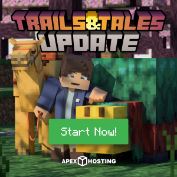What is the character engaging with?
Refer to the image and answer the question using a single word or phrase.

a chest filled with treasures